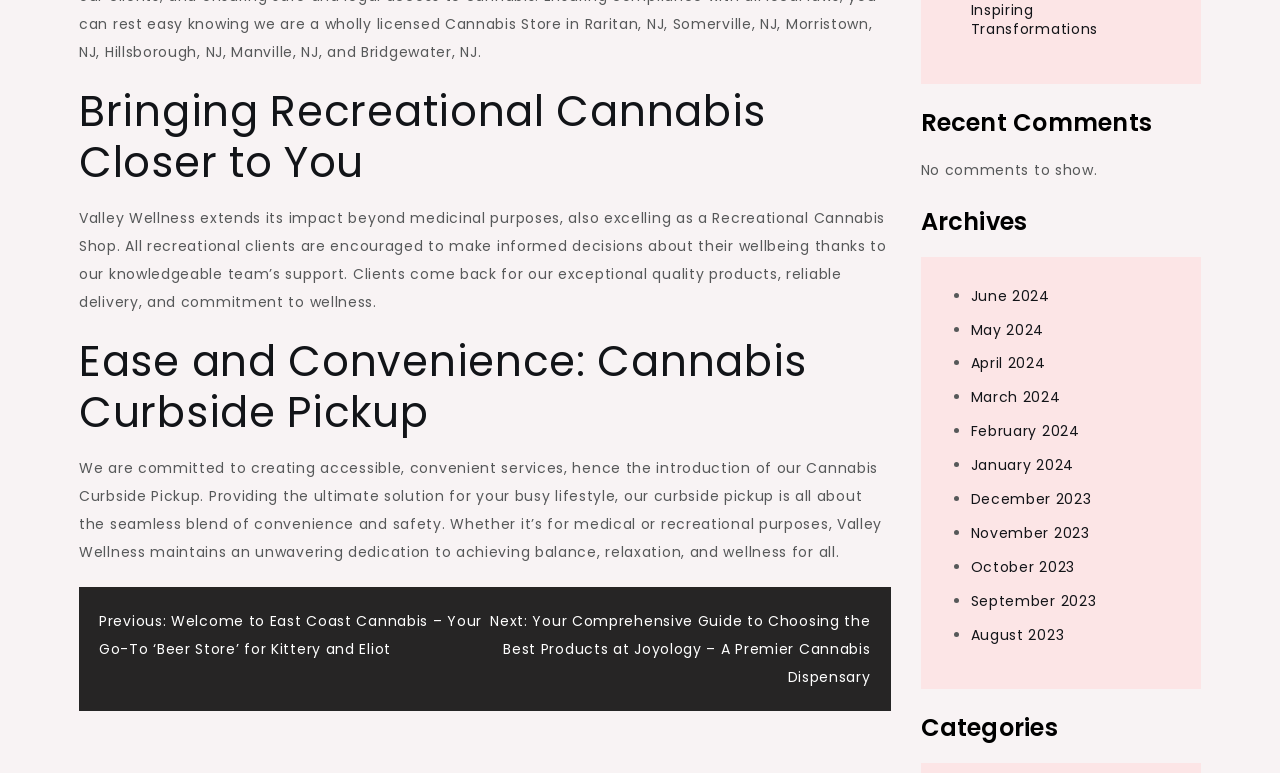Given the description "February 2024", provide the bounding box coordinates of the corresponding UI element.

[0.758, 0.545, 0.843, 0.571]